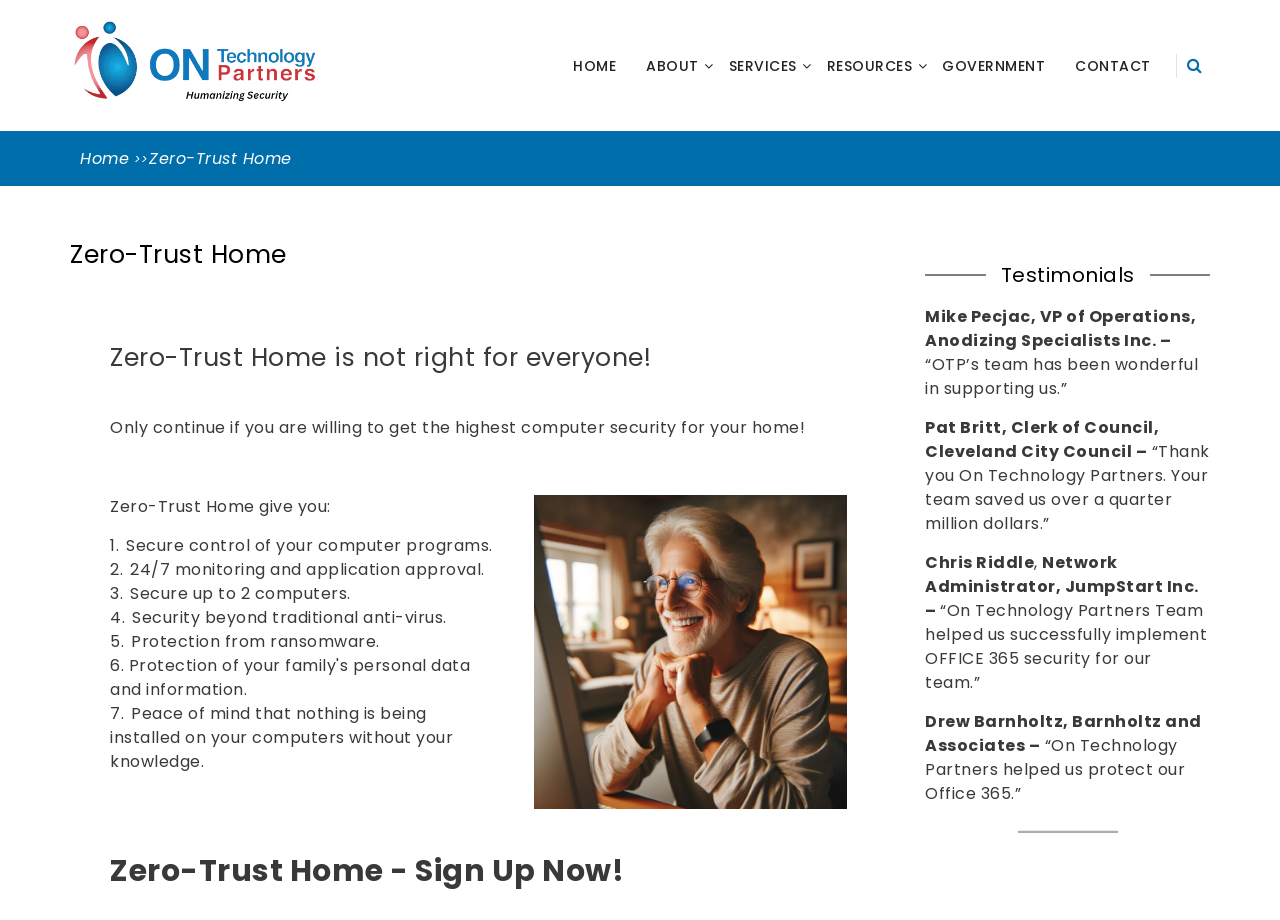Your task is to extract the text of the main heading from the webpage.

Zero-Trust Home - Sign Up Now!